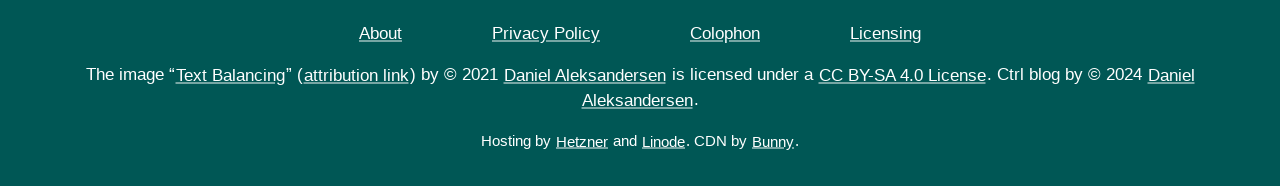Using the information in the image, give a comprehensive answer to the question: 
Who hosts the website?

The hosting providers of the website are mentioned in the complementary section, where it says 'Hosting by Hetzner and Linode'.